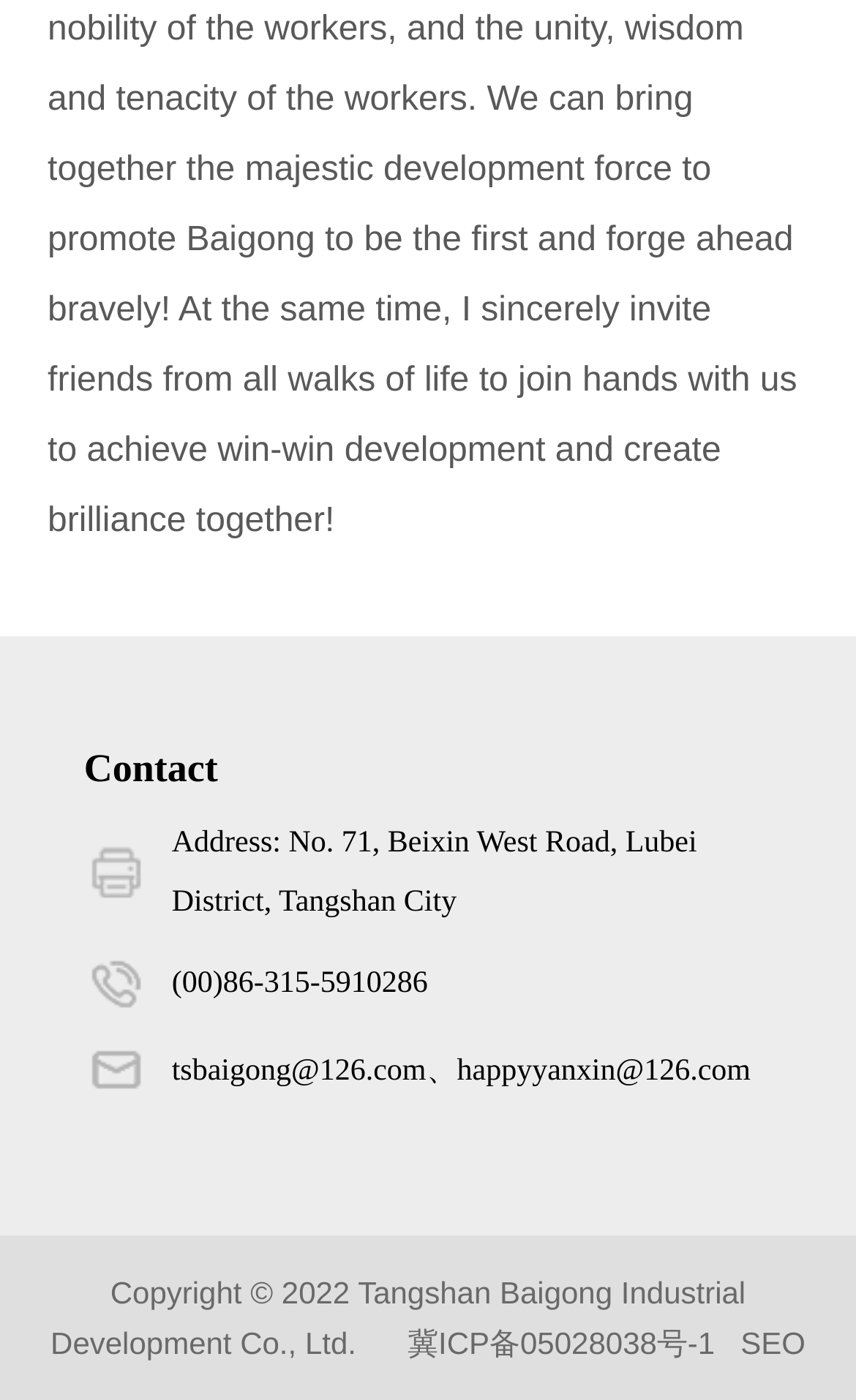Identify the bounding box for the UI element described as: "冀ICP备05028038号-1". The coordinates should be four float numbers between 0 and 1, i.e., [left, top, right, bottom].

[0.476, 0.946, 0.835, 0.971]